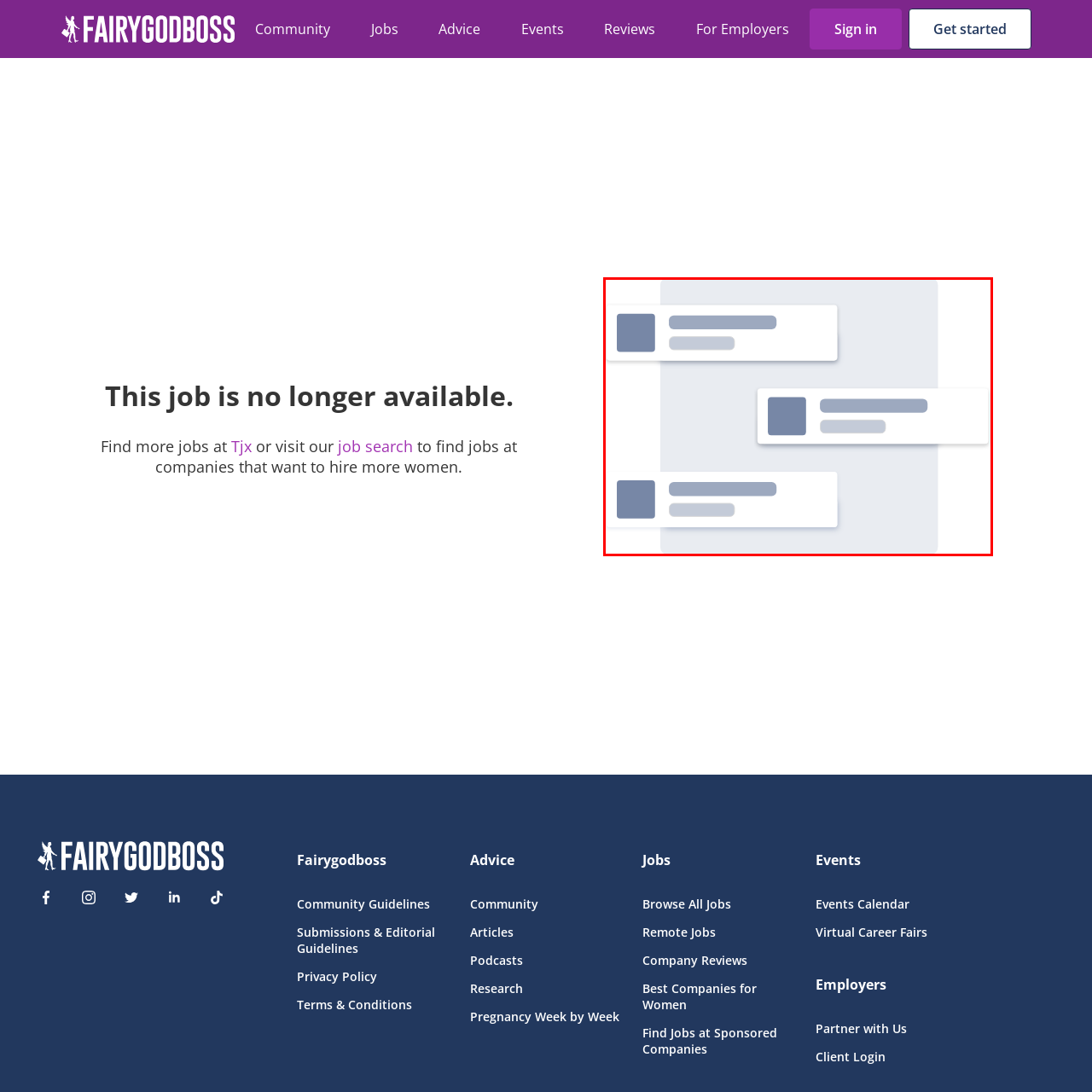Focus on the image enclosed by the red outline and give a short answer: What is the purpose of the buttons in each block?

Social media interactions or user comments